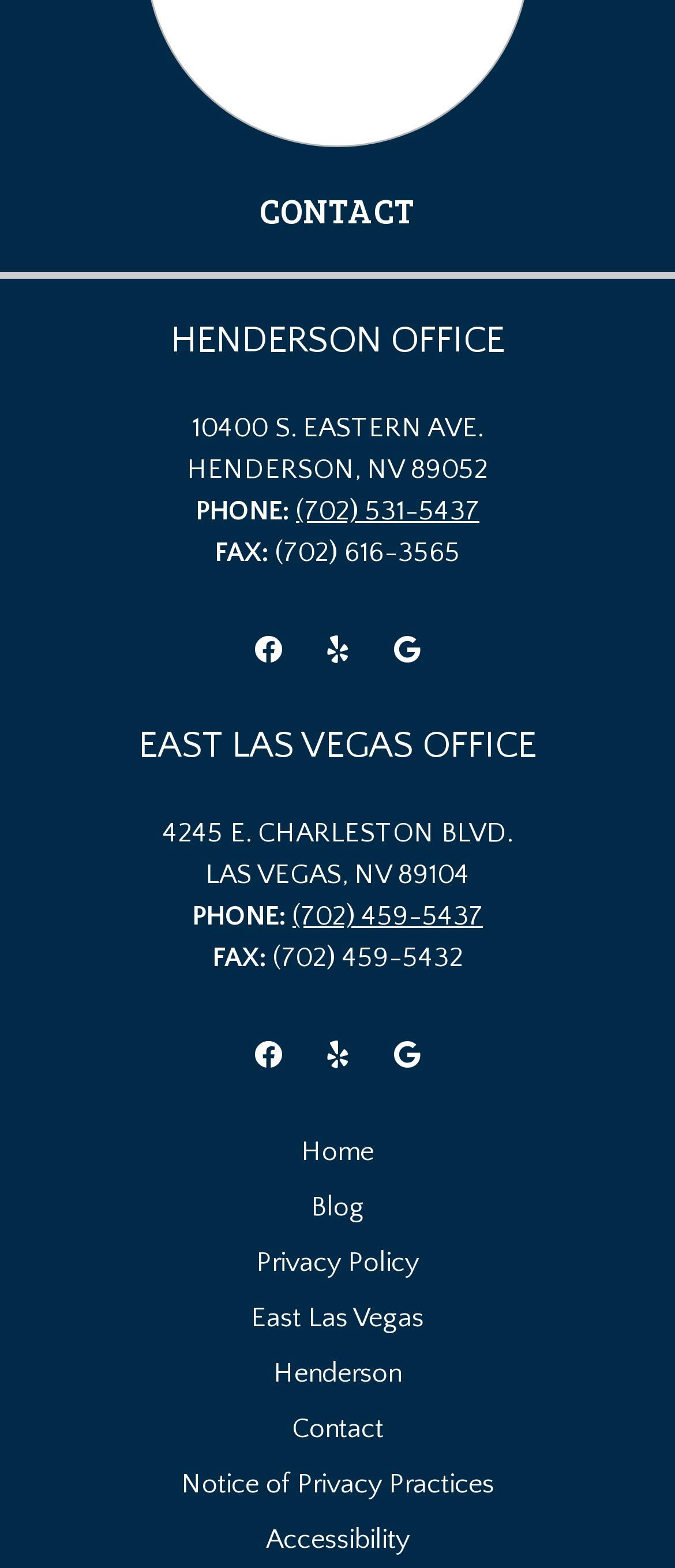Find the bounding box coordinates for the area that must be clicked to perform this action: "Read the Privacy Policy".

[0.379, 0.795, 0.621, 0.815]